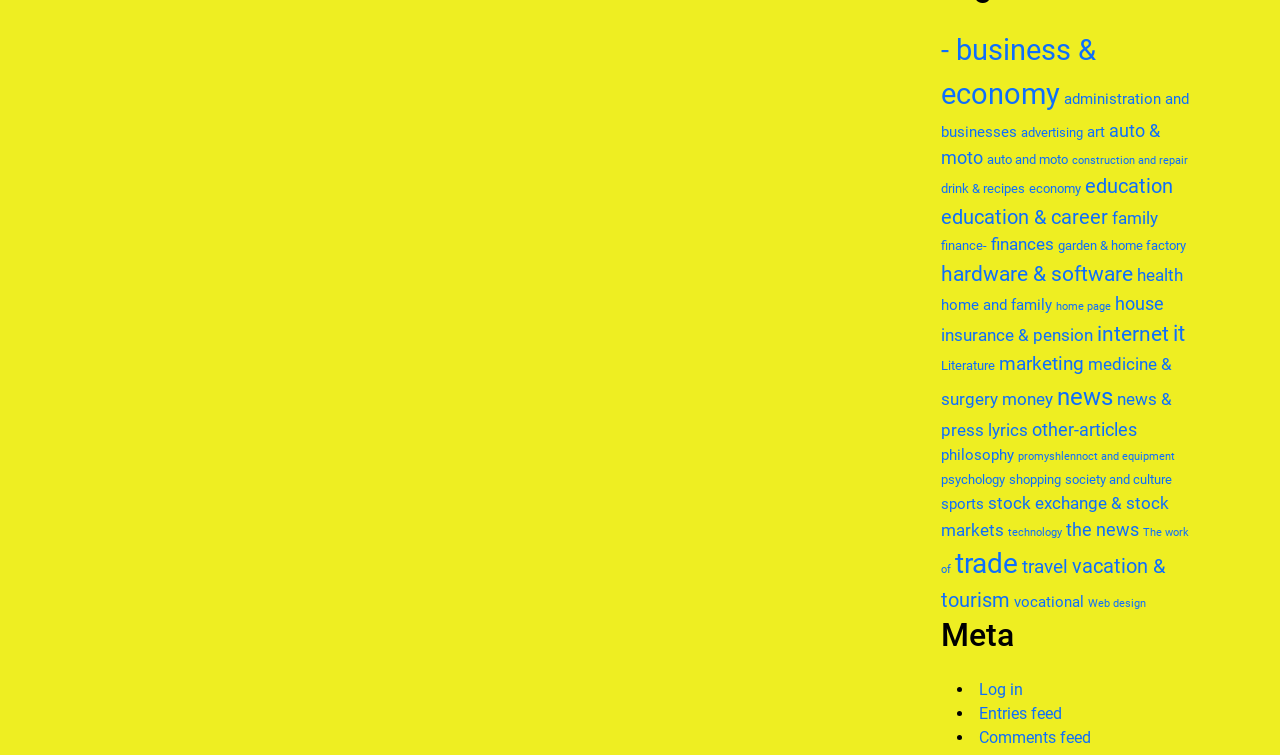Identify the bounding box coordinates for the element that needs to be clicked to fulfill this instruction: "Contact 'CONTACT US'". Provide the coordinates in the format of four float numbers between 0 and 1: [left, top, right, bottom].

None